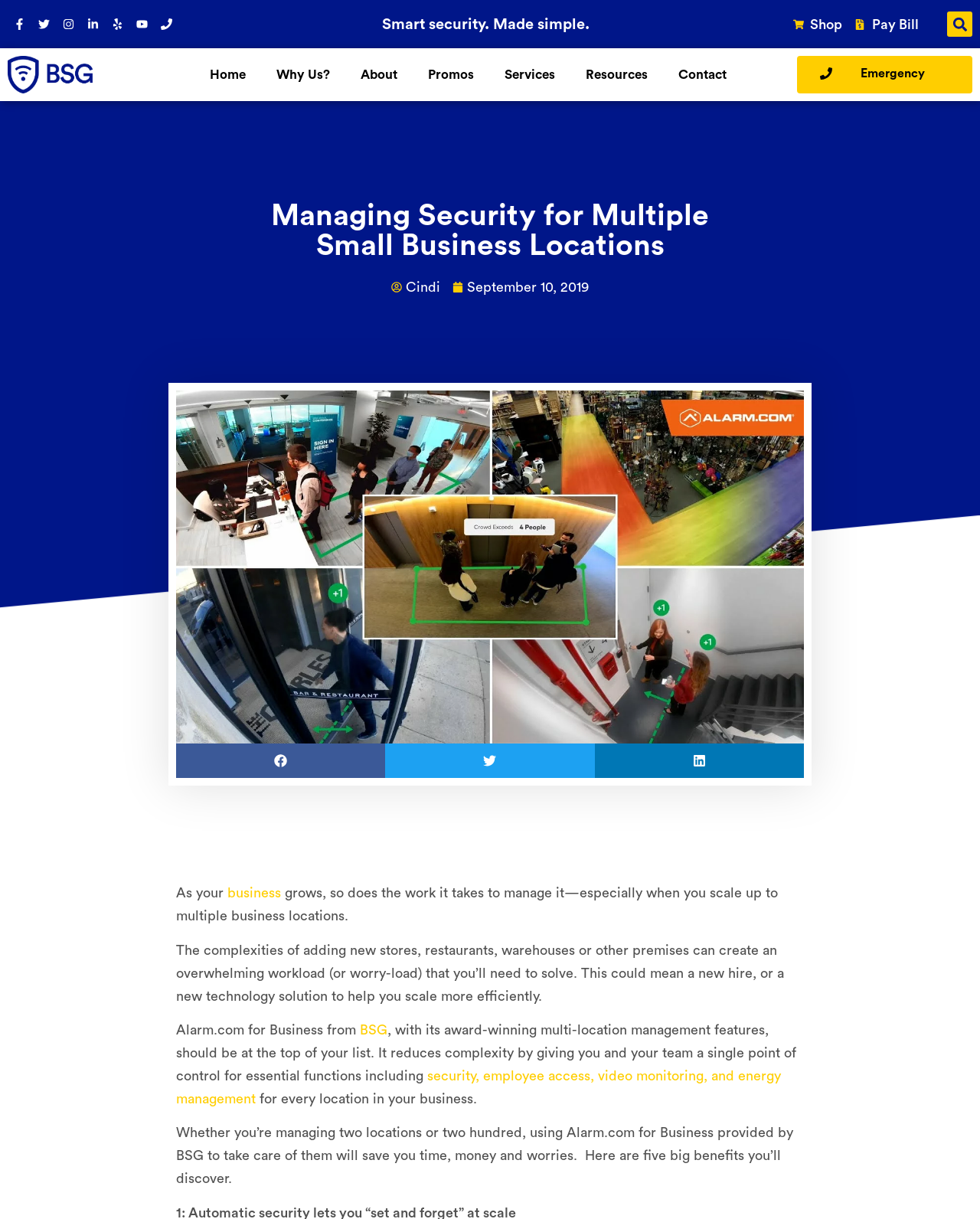Locate the bounding box coordinates of the area you need to click to fulfill this instruction: 'Visit Facebook page'. The coordinates must be in the form of four float numbers ranging from 0 to 1: [left, top, right, bottom].

[0.008, 0.01, 0.031, 0.029]